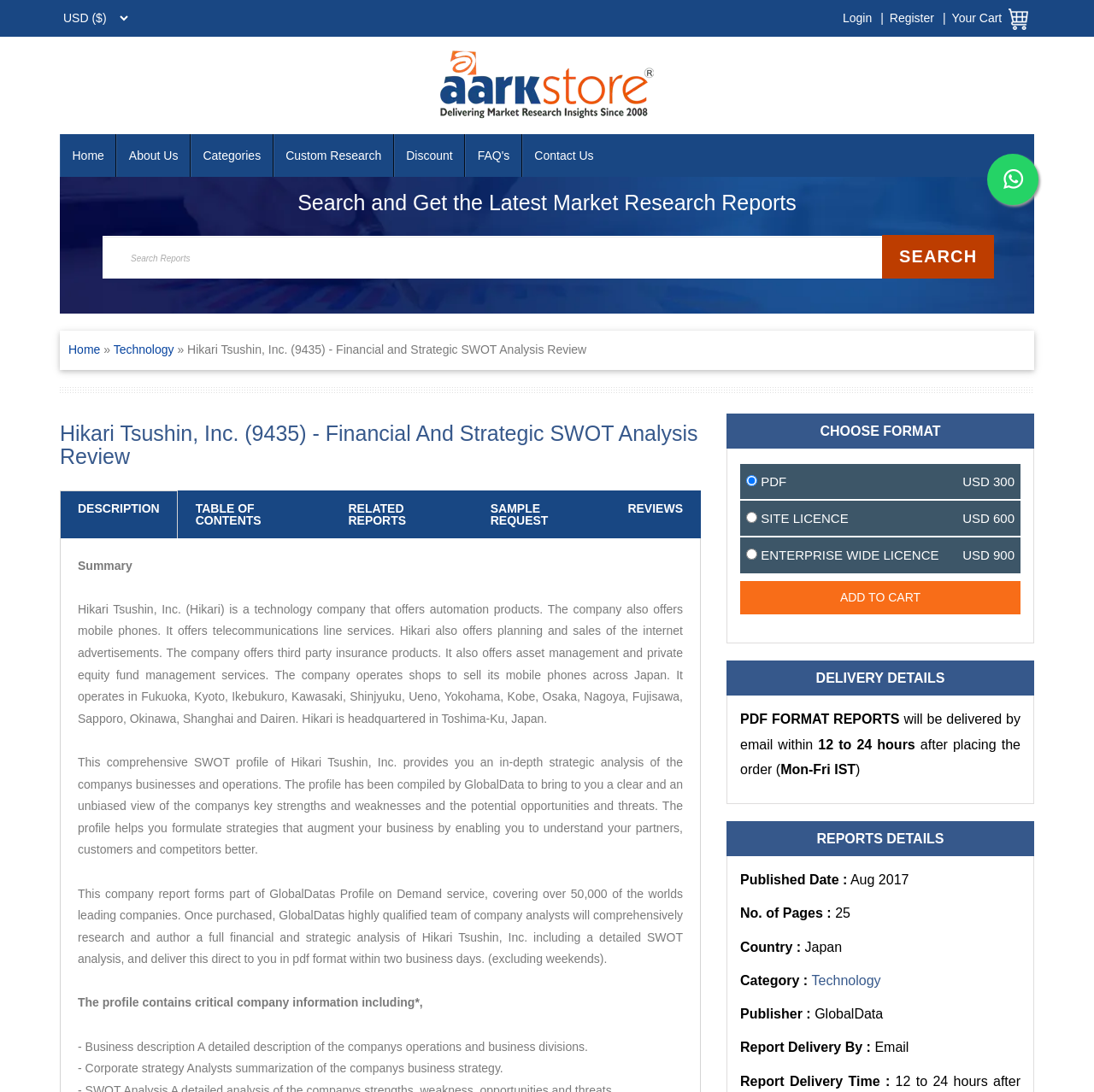Determine the bounding box coordinates of the clickable region to execute the instruction: "Search for market research reports". The coordinates should be four float numbers between 0 and 1, denoted as [left, top, right, bottom].

[0.055, 0.213, 0.945, 0.255]